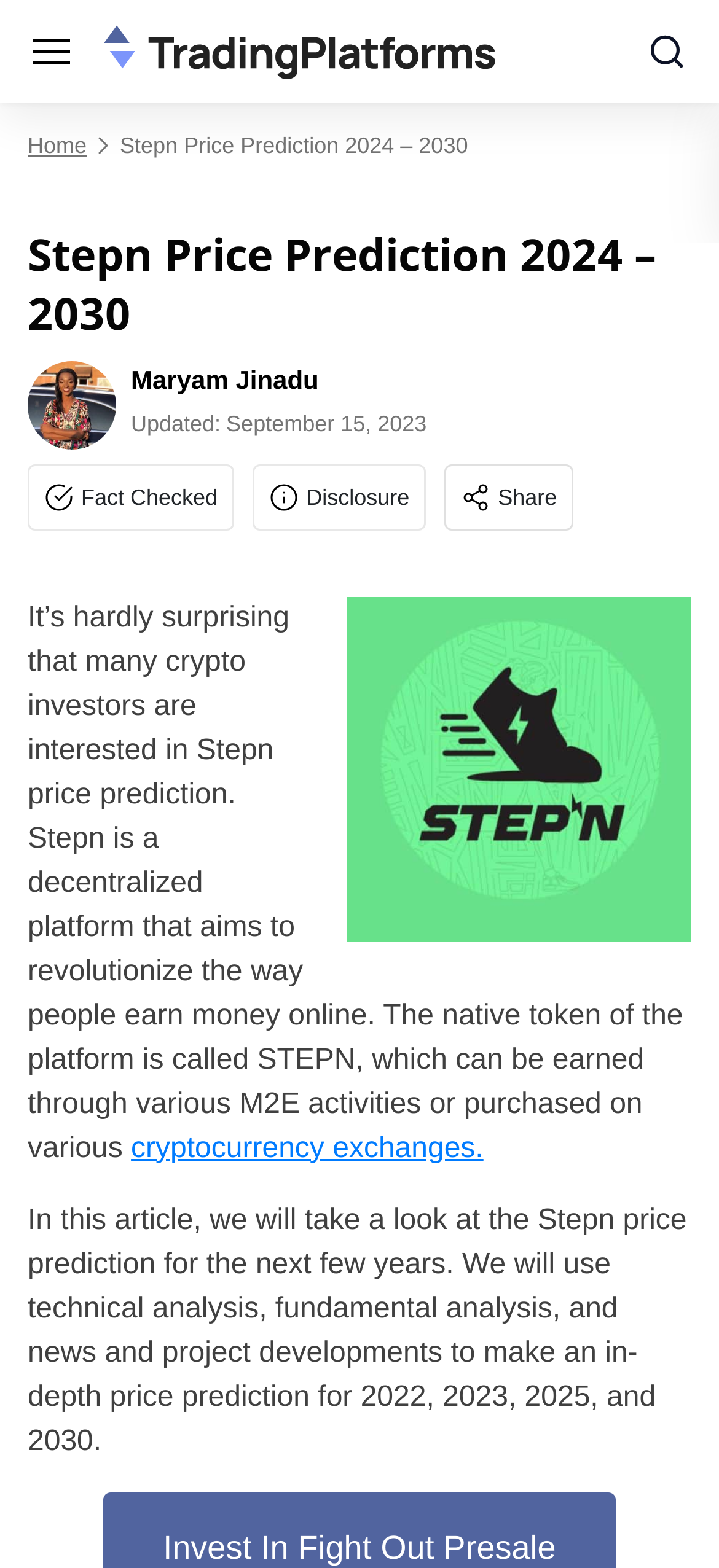Provide a brief response using a word or short phrase to this question:
What is the purpose of the article?

To make an in-depth price prediction